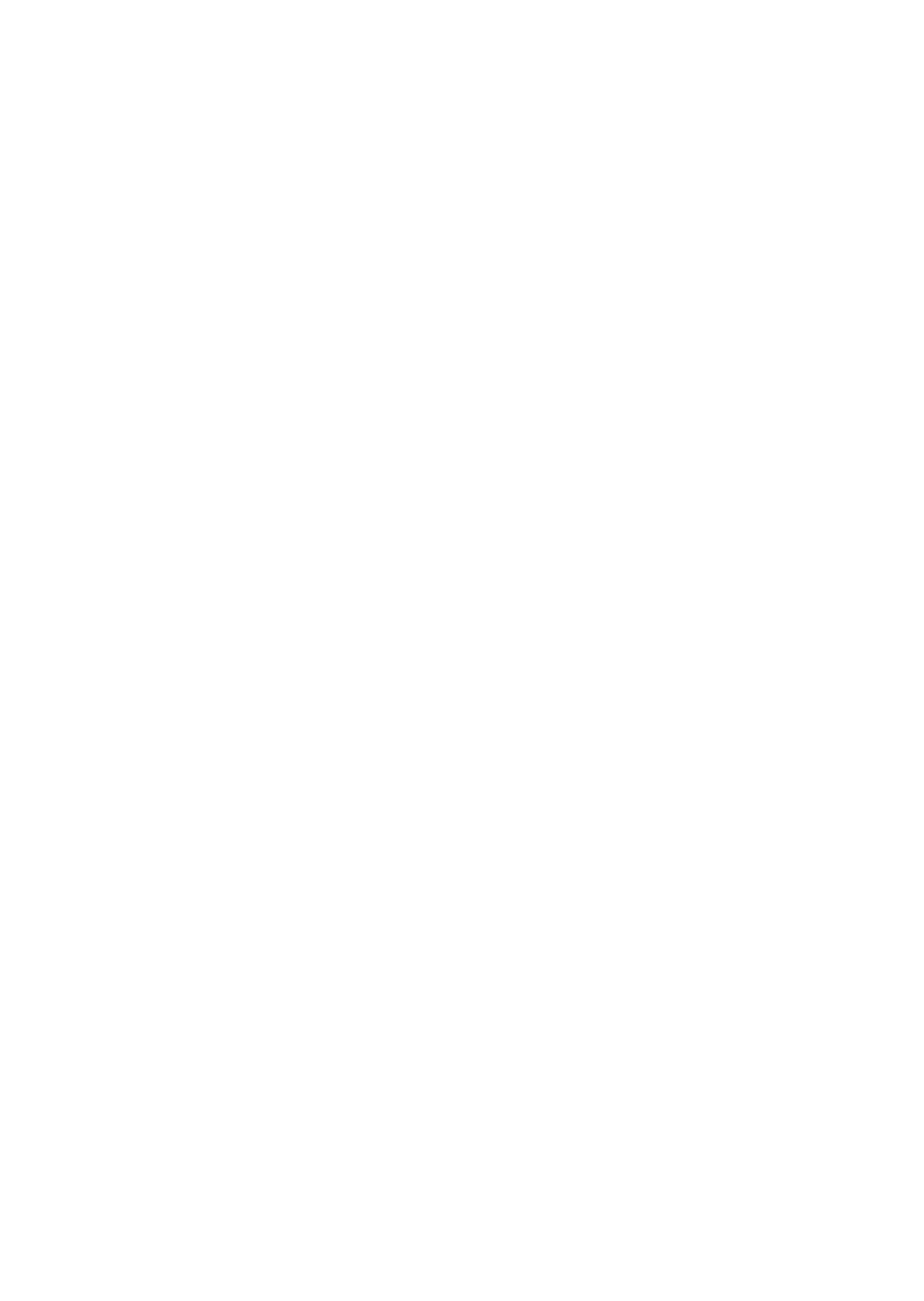Answer the question using only one word or a concise phrase: What is the text above the social media links?

Loved this story? Then tell your friends: